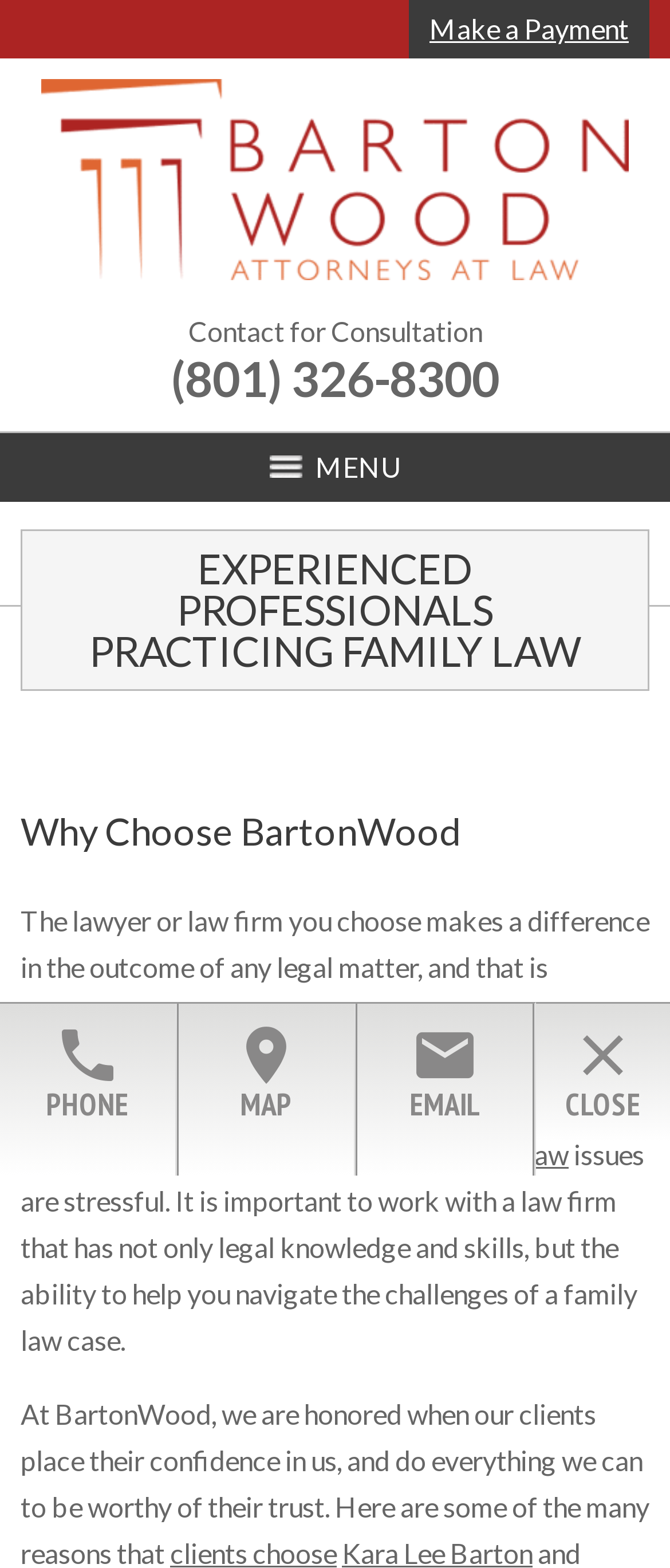Determine the bounding box coordinates of the element's region needed to click to follow the instruction: "Call the phone number". Provide these coordinates as four float numbers between 0 and 1, formatted as [left, top, right, bottom].

[0.255, 0.232, 0.745, 0.252]